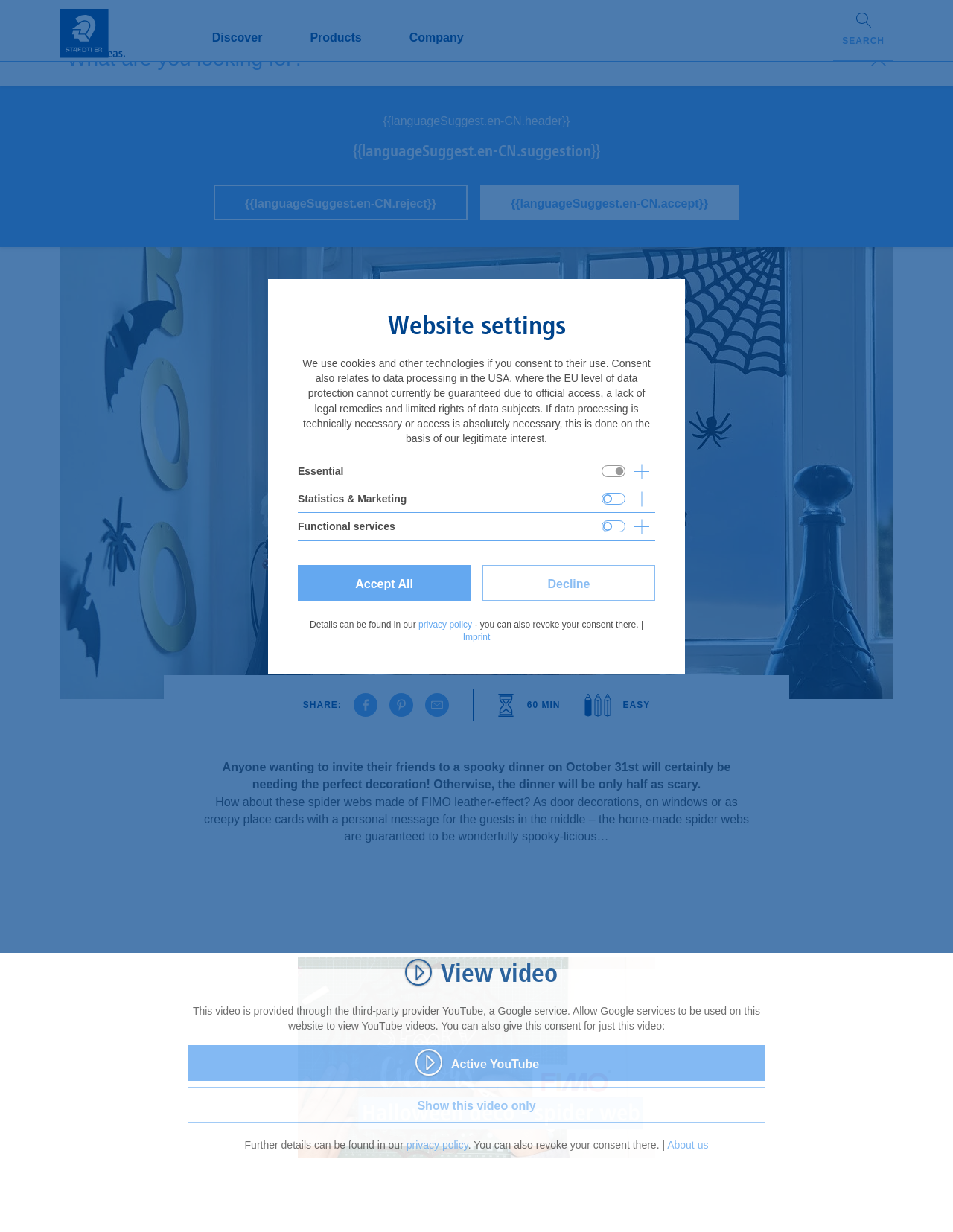Summarize the contents and layout of the webpage in detail.

This webpage is about a Halloween decoration product, specifically a FIMO leather-effect spider web decoration. At the top of the page, there is a navigation menu with links to "Home", "Discover", "Modelling and Crafting", and other sections. Below the navigation menu, there is a heading that reads "FIMO leather-effect- Halloween decoration - spider web" and an image of the product.

To the right of the product image, there are social media sharing links, including Facebook, Pinterest, and email. Below the product image, there is a brief description of the product, stating that it's perfect for a spooky dinner on October 31st. The description is followed by a paragraph that suggests using the FIMO leather-effect spider webs as door decorations, on windows, or as creepy place cards with a personal message.

Further down the page, there is a video section with a heading "View video" and a button to activate YouTube. Below the video section, there is a section about website settings, including a heading "Website settings" and a paragraph about the use of cookies and other technologies. There are also several switches to control the use of essential, anonymized measurement, friendly Captcha, statistics and marketing, and other services.

At the bottom of the page, there are buttons to accept or decline the use of these services, as well as links to the privacy policy and imprint.